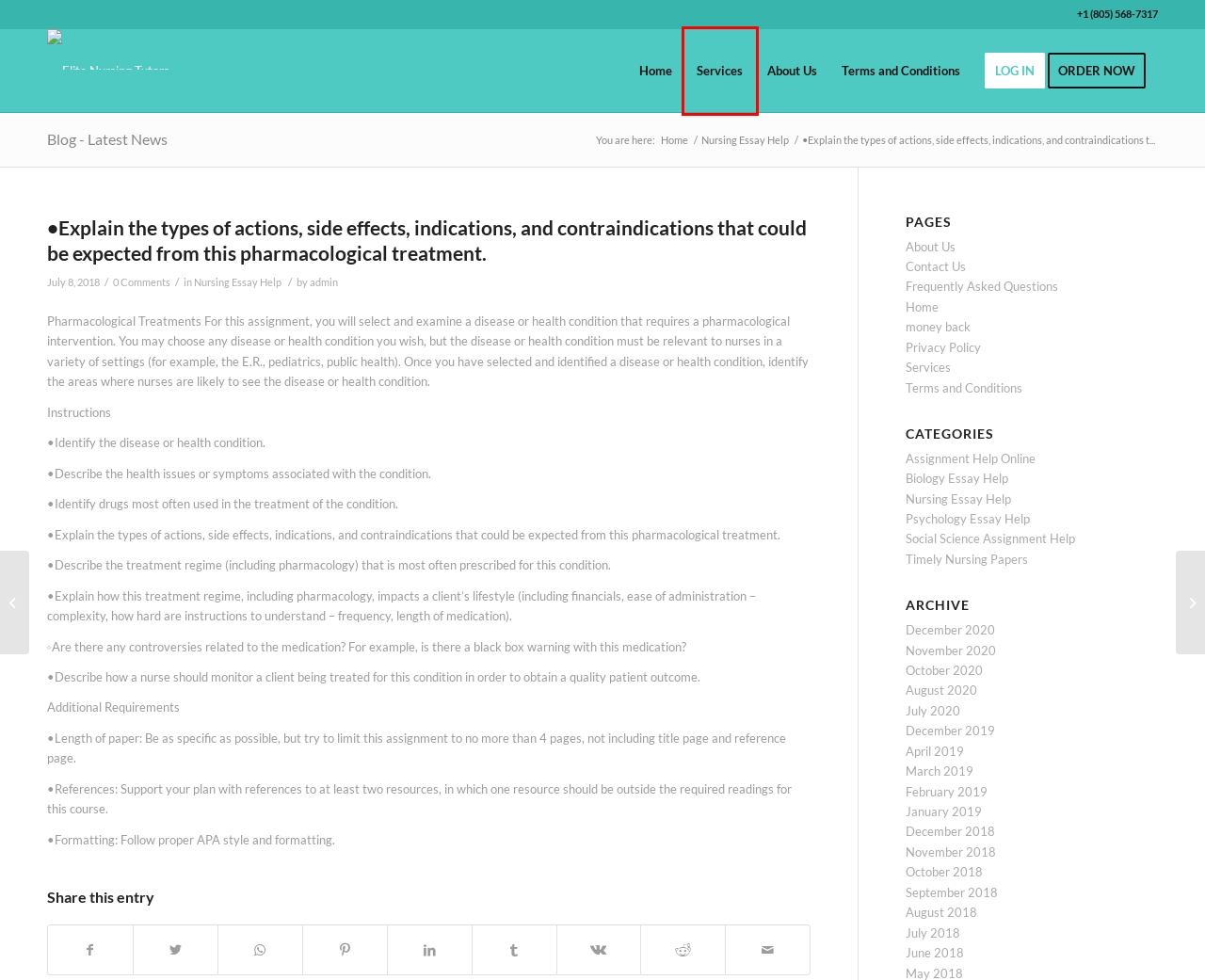Examine the screenshot of a webpage with a red bounding box around a specific UI element. Identify which webpage description best matches the new webpage that appears after clicking the element in the red bounding box. Here are the candidates:
A. November 2020 – Elite Nursing Tutors
B. Contact Us – Elite Nursing Tutors
C. September 2018 – Elite Nursing Tutors
D. Services – Elite Nursing Tutors
E. Analyze nursing and counseling theories to guide practice in psychotherapy* – Elite Nursing Tutors
F. elitenursingtutors.com
G. Nursing Essay Help – Elite Nursing Tutors
H. Biology Essay Help – Elite Nursing Tutors

D